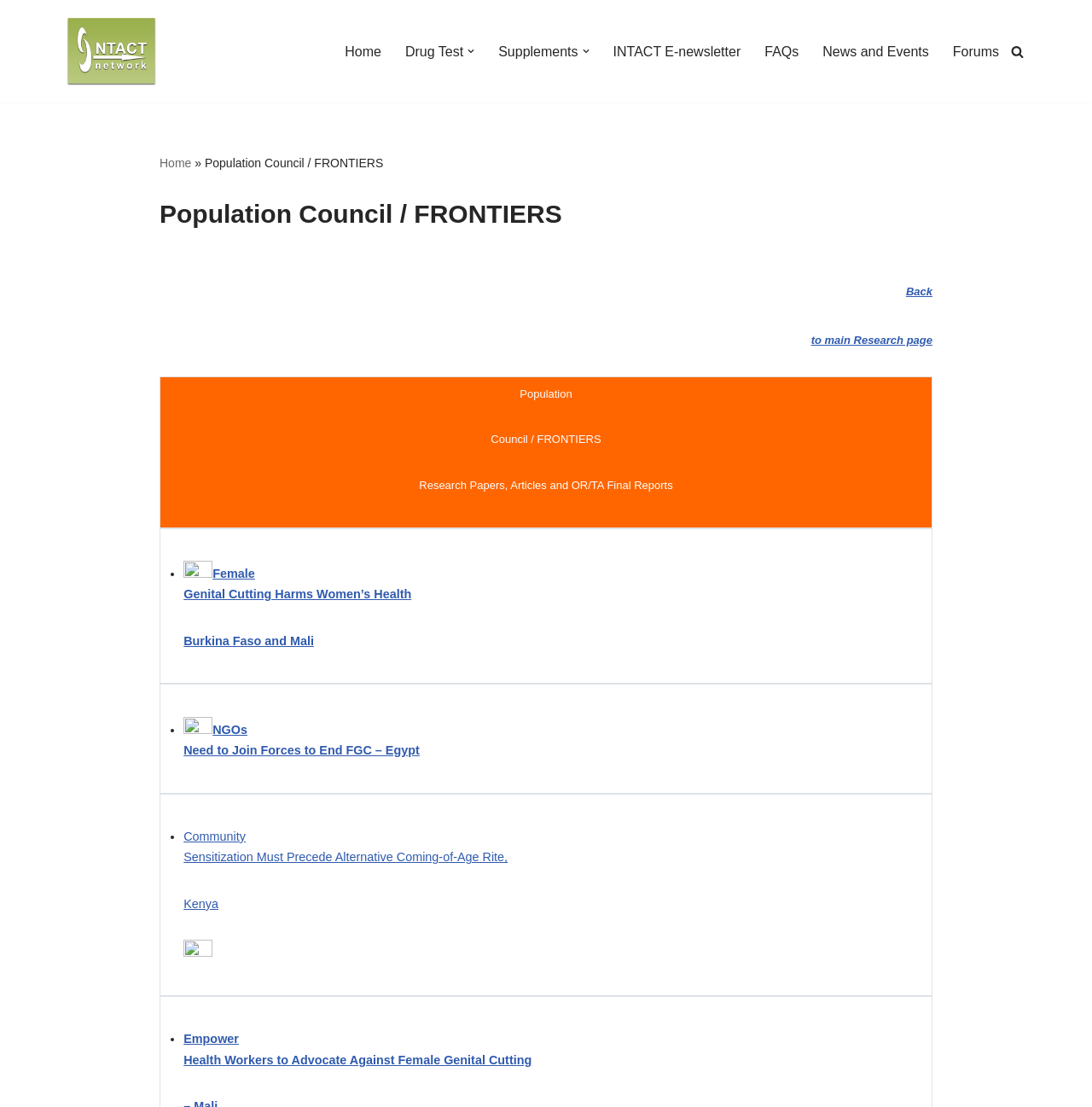Examine the screenshot and answer the question in as much detail as possible: How many research papers are listed?

I counted the number of gridcell elements, which are three, each containing a research paper title and description.